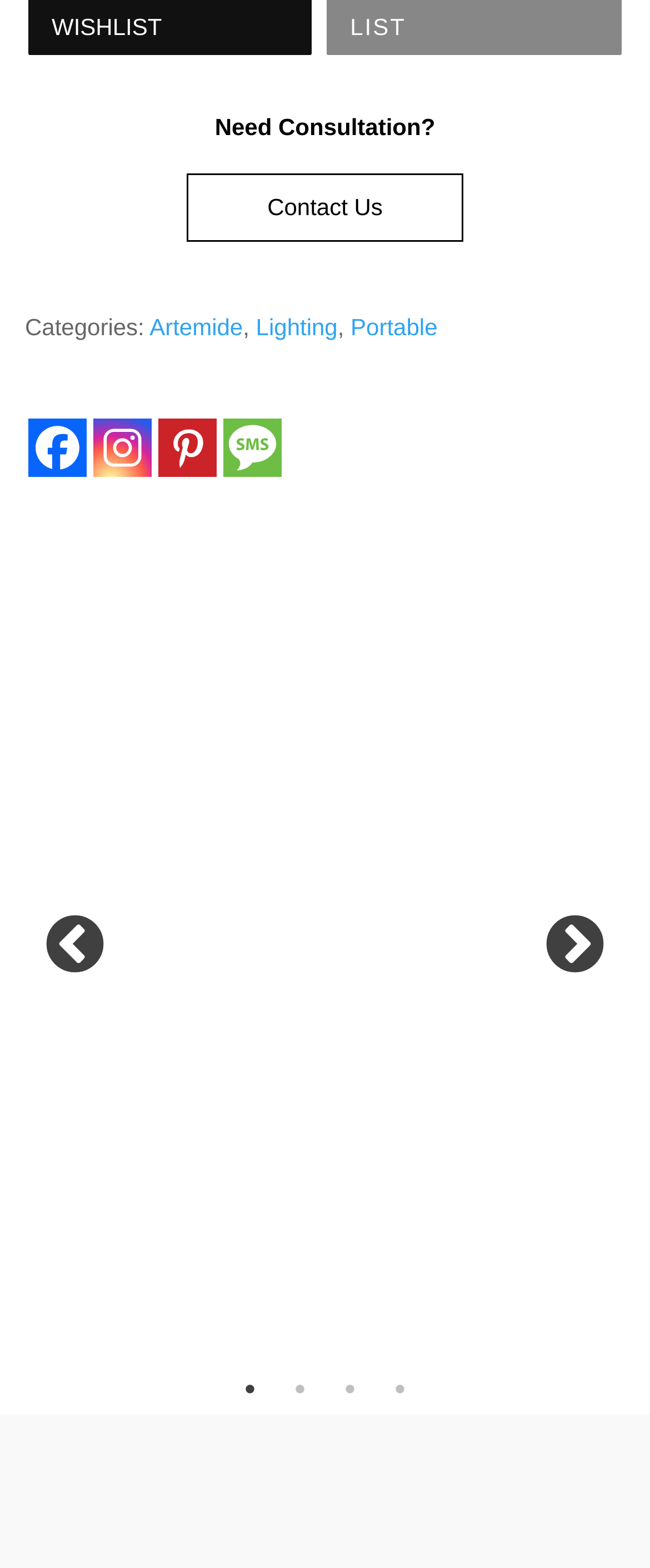Use a single word or phrase to respond to the question:
What is the first category listed?

Artemide